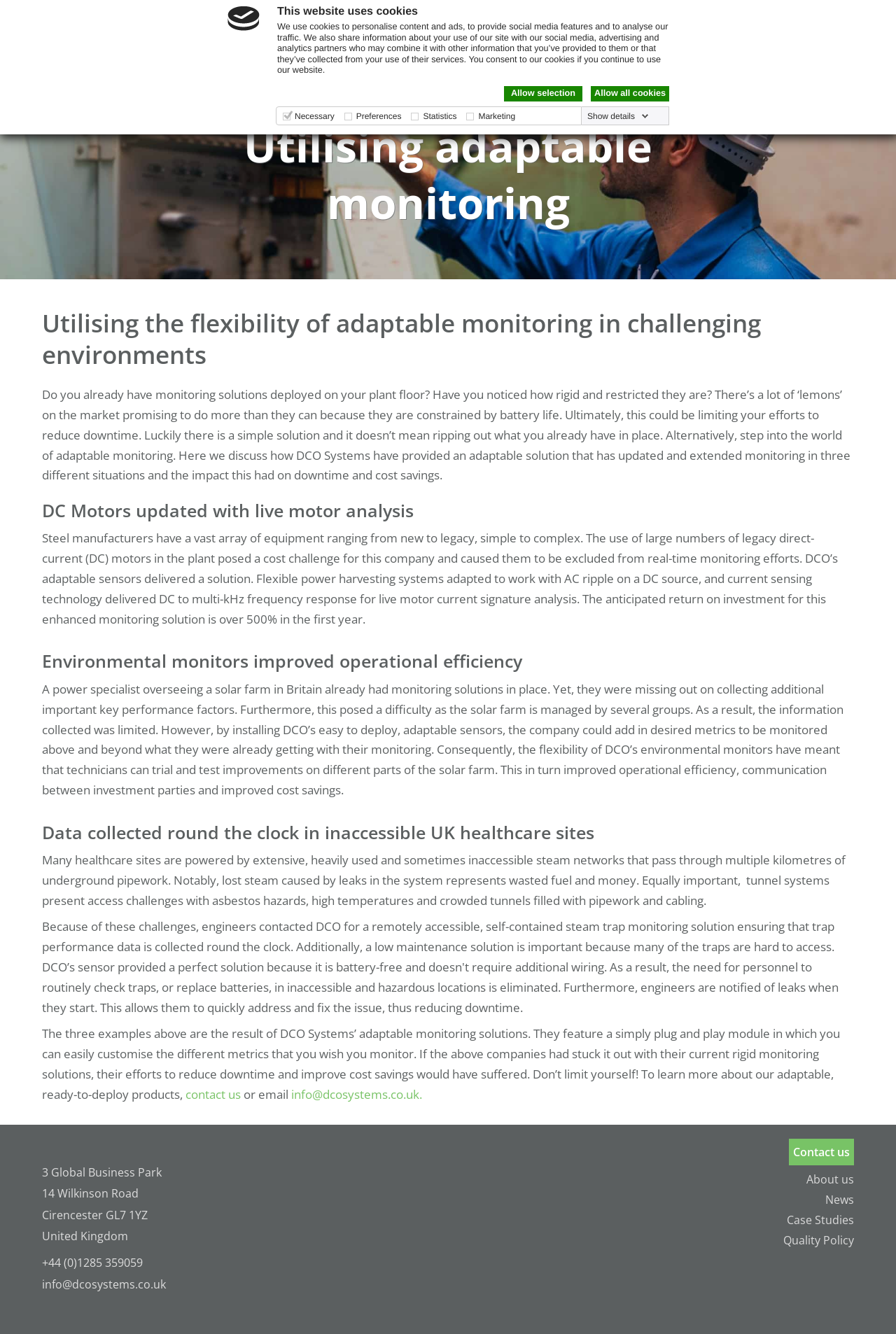Determine the bounding box coordinates of the region to click in order to accomplish the following instruction: "Click the 'info@dcosystems.co.uk' email link". Provide the coordinates as four float numbers between 0 and 1, specifically [left, top, right, bottom].

[0.325, 0.814, 0.471, 0.826]